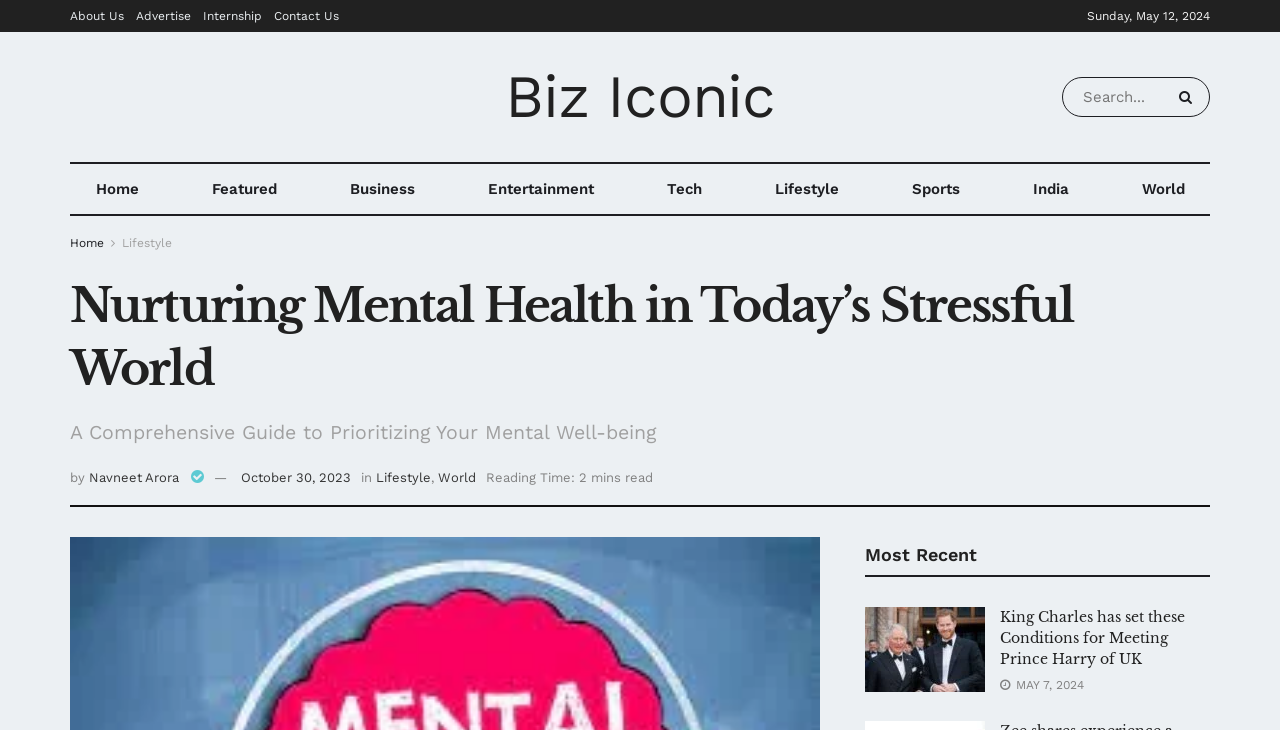Can you find the bounding box coordinates for the element that needs to be clicked to execute this instruction: "Go to the About Us page"? The coordinates should be given as four float numbers between 0 and 1, i.e., [left, top, right, bottom].

[0.055, 0.0, 0.097, 0.044]